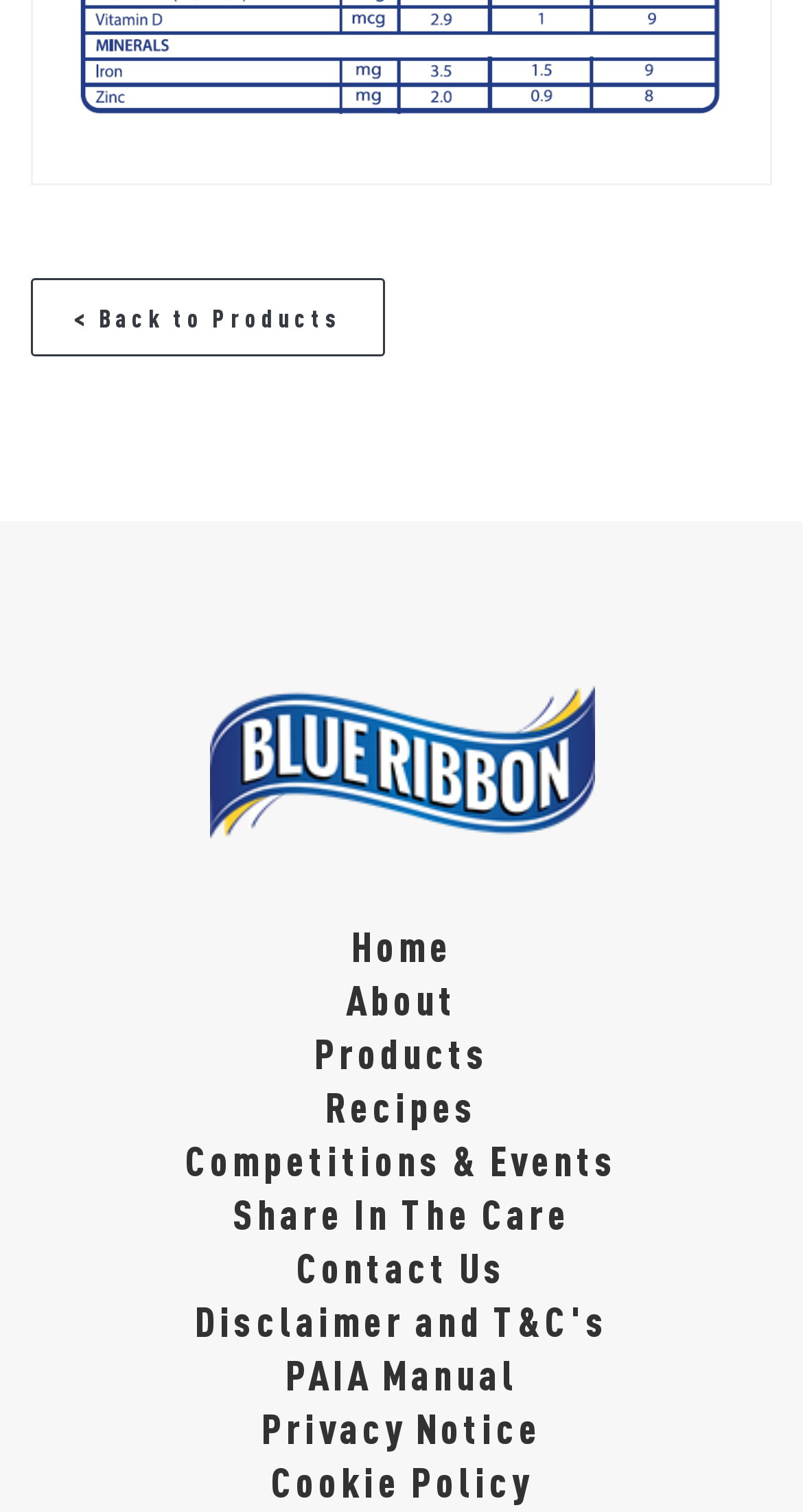Please identify the coordinates of the bounding box for the clickable region that will accomplish this instruction: "go back to products".

[0.038, 0.184, 0.479, 0.236]